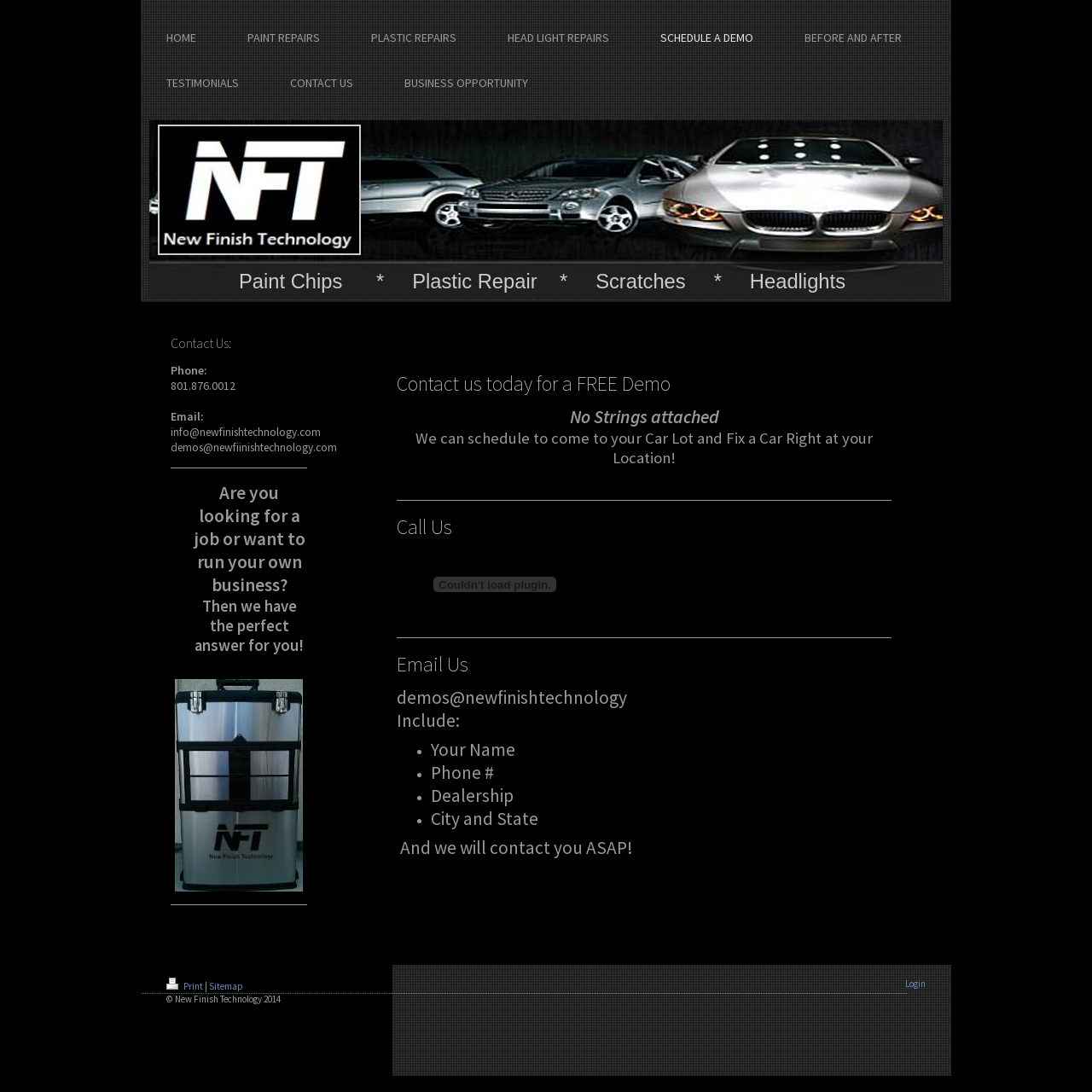What is the focus of the company's products?
Please provide a comprehensive answer to the question based on the webpage screenshot.

The webpage features images and text related to car repairs, including paint chips, scratches, and headlight repairs. It appears that the company's products are focused on providing solutions for these types of car repairs.